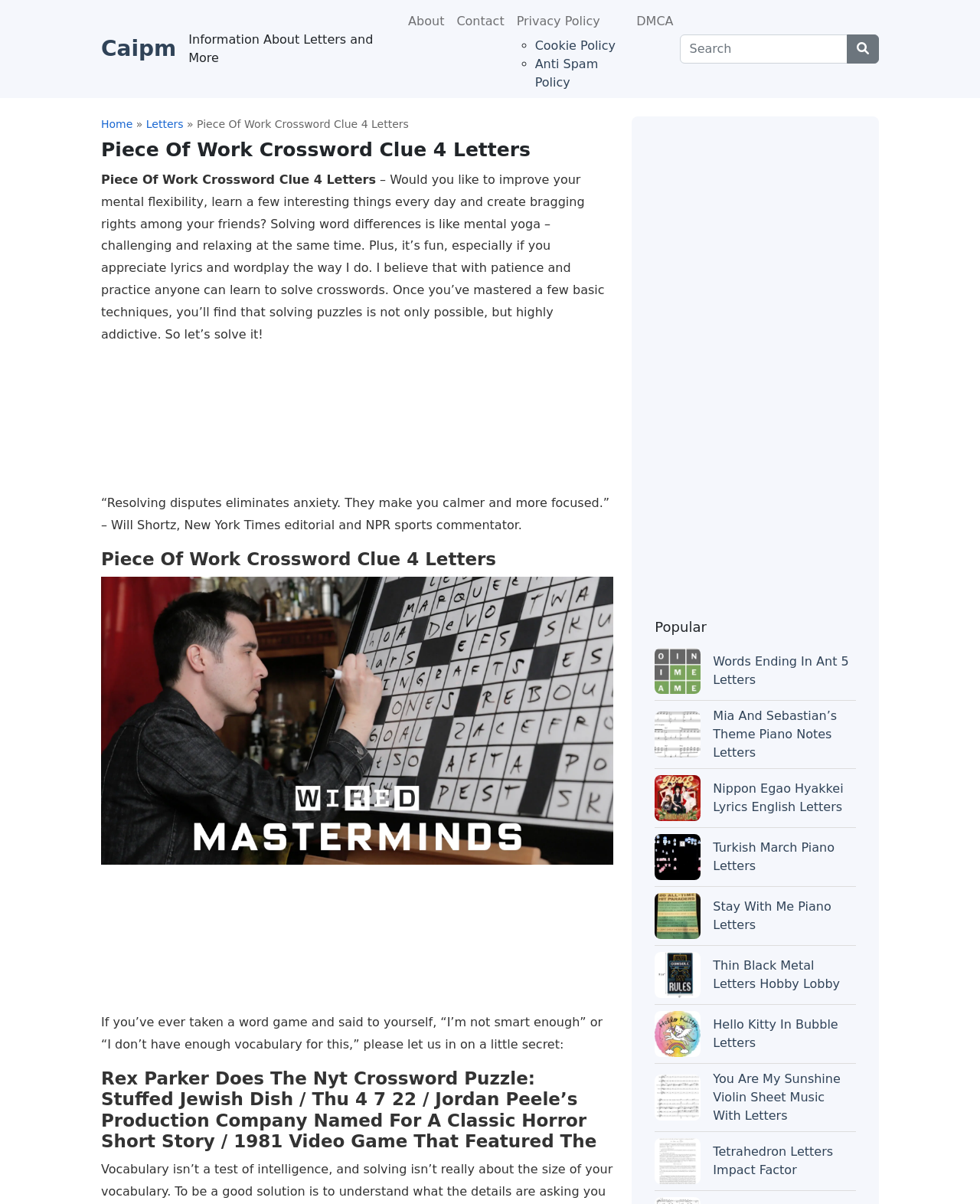Please identify the bounding box coordinates for the region that you need to click to follow this instruction: "Click on the 'Words Ending In Ant 5 Letters' link".

[0.728, 0.499, 0.866, 0.527]